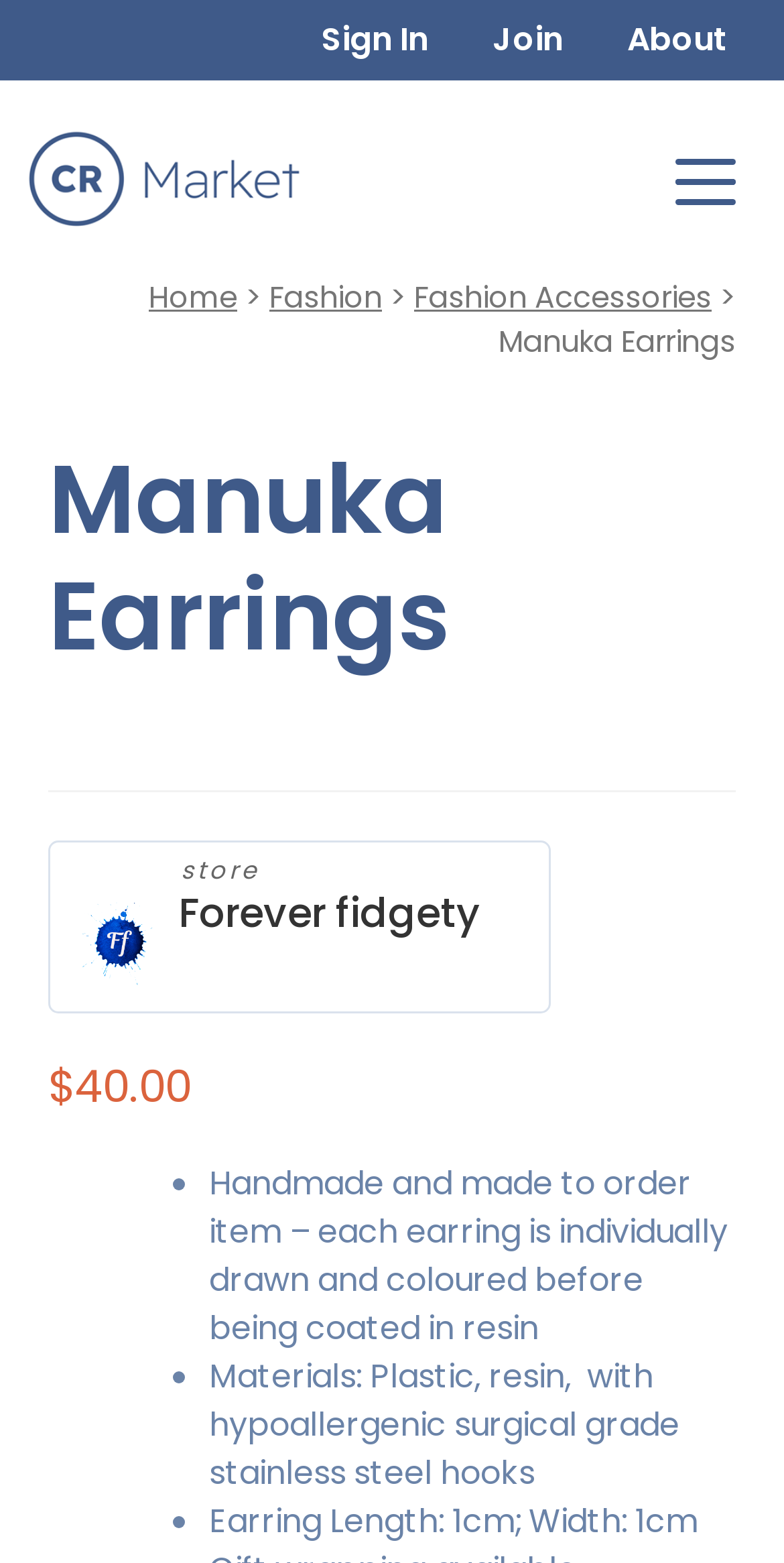What is the process of making the earrings?
Please provide a comprehensive answer based on the details in the screenshot.

I found the process of making the earrings by reading the text that describes the earrings, which says 'Handmade and made to order item – each earring is individually drawn and coloured before being coated in resin'.